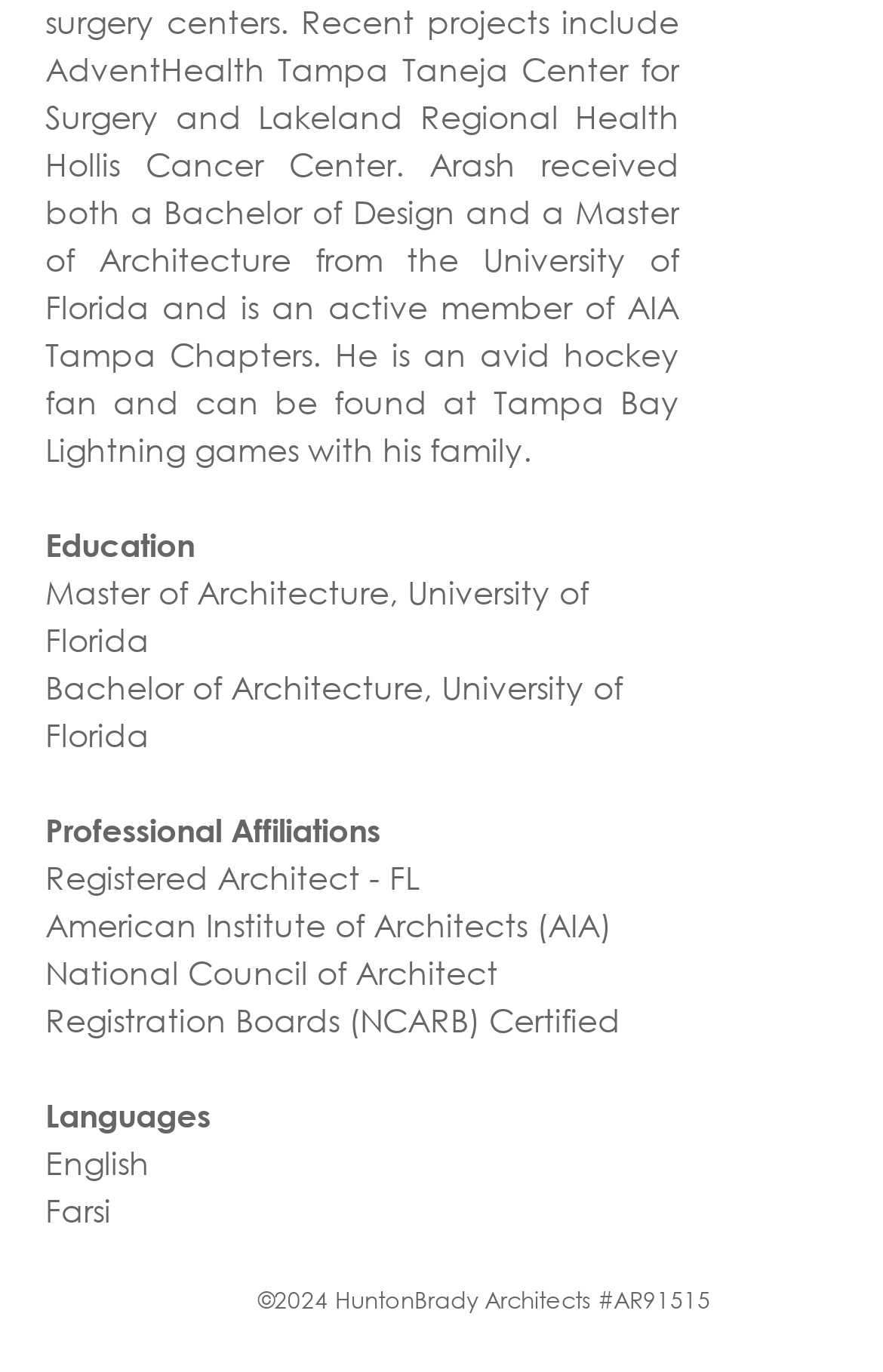What is the company name associated with the person?
Please give a detailed and thorough answer to the question, covering all relevant points.

The webpage has a footer section that lists the company name 'HuntonBrady Architects' along with a license number '#AR91515'.